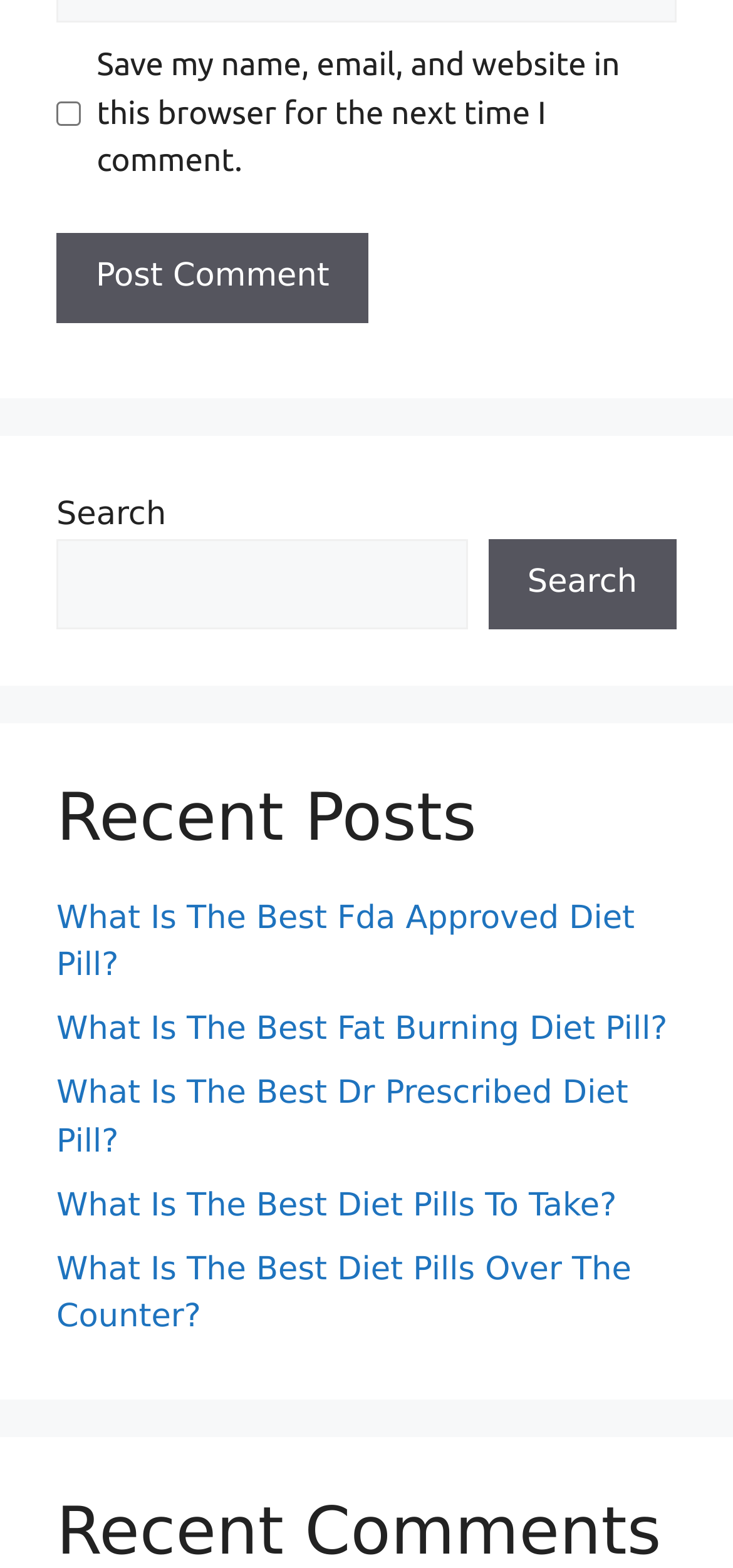Can you specify the bounding box coordinates for the region that should be clicked to fulfill this instruction: "Visit the What Is The Best Fda Approved Diet Pill? page".

[0.077, 0.574, 0.866, 0.628]